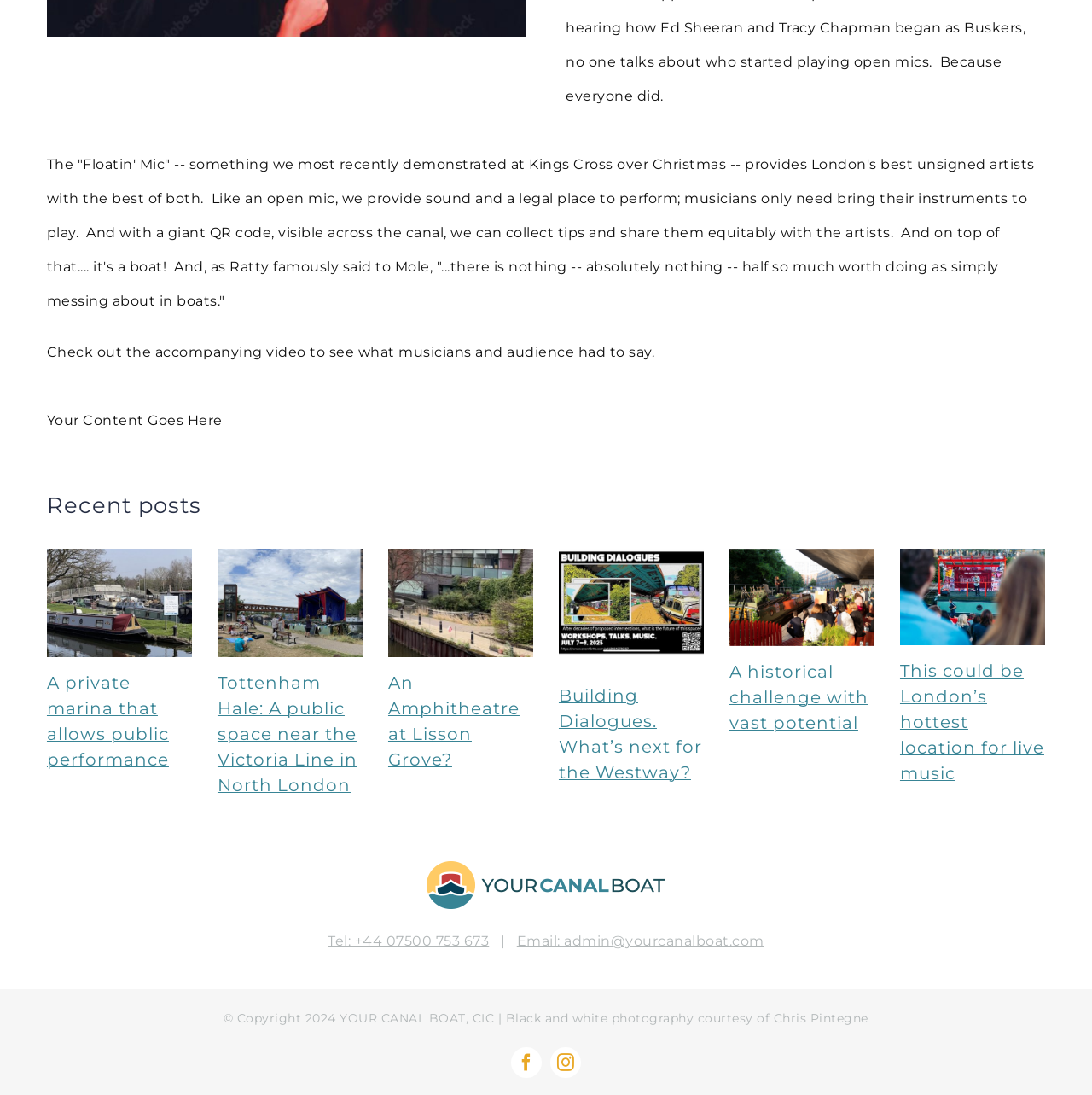Identify the bounding box coordinates for the UI element described as follows: "aria-label="An Amphitheatre at Lisson Grove?"". Ensure the coordinates are four float numbers between 0 and 1, formatted as [left, top, right, bottom].

[0.355, 0.501, 0.488, 0.6]